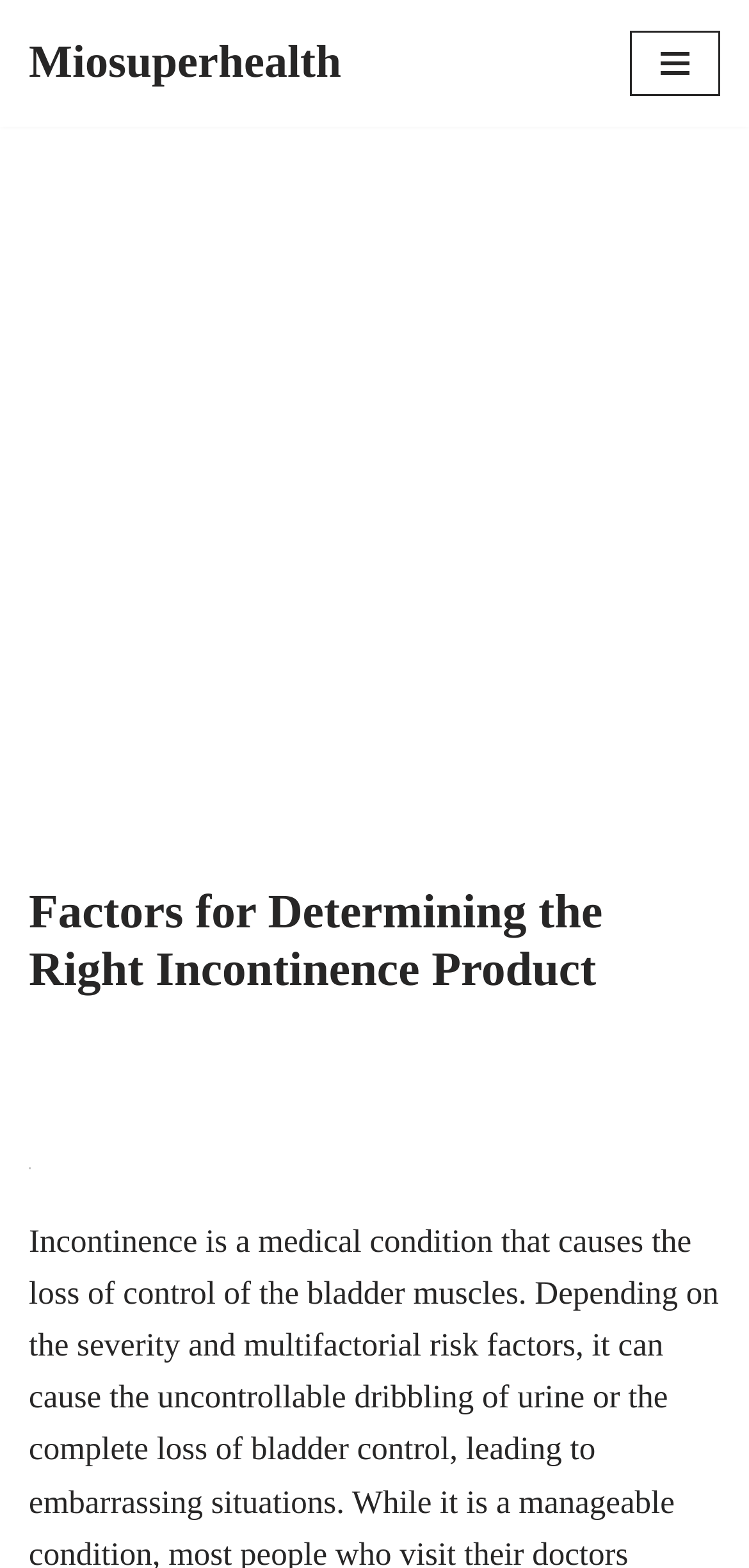Based on the element description "Miosuperhealth", predict the bounding box coordinates of the UI element.

[0.038, 0.017, 0.456, 0.064]